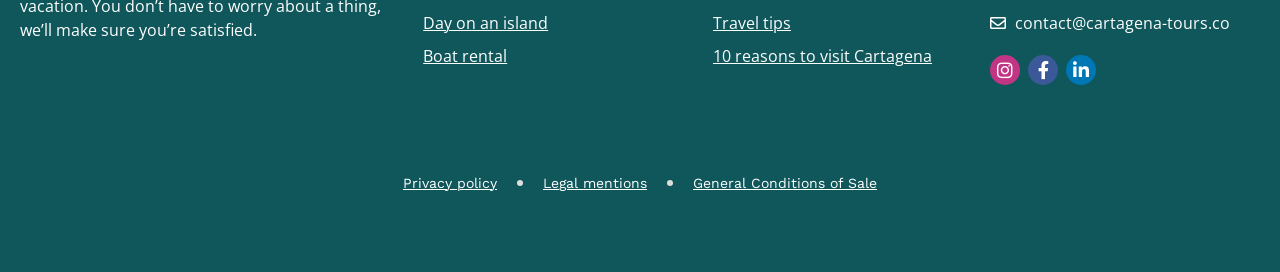Determine the bounding box coordinates for the HTML element mentioned in the following description: "Travel tips". The coordinates should be a list of four floats ranging from 0 to 1, represented as [left, top, right, bottom].

[0.557, 0.043, 0.758, 0.124]